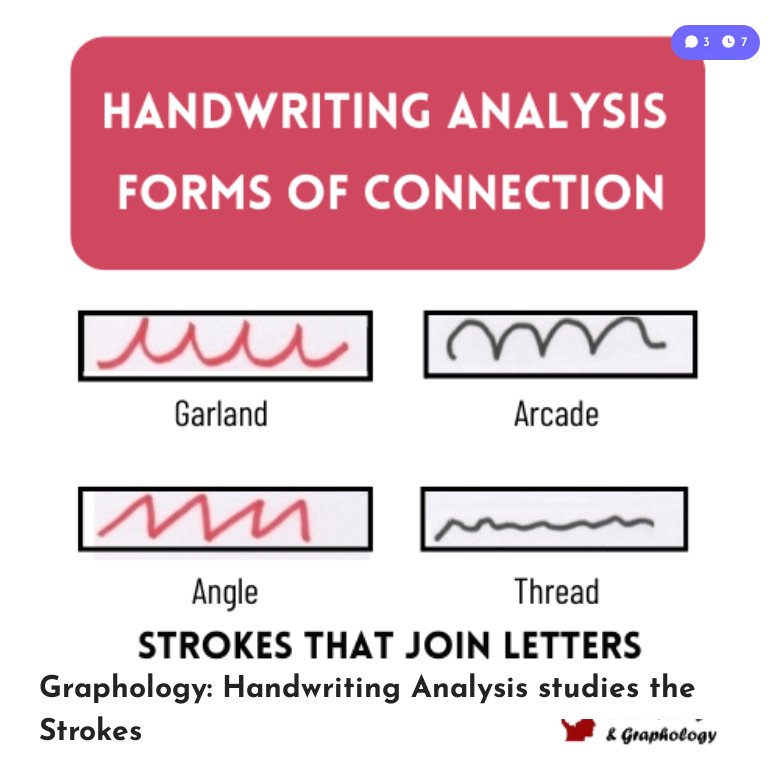Please examine the image and answer the question with a detailed explanation:
What phrase emphasizes the significance of connections in understanding handwriting patterns?

The phrase 'STROKES THAT JOIN LETTERS' is located accompanying the visuals, and it highlights the importance of connections in understanding handwriting patterns, which is a key aspect of graphology.